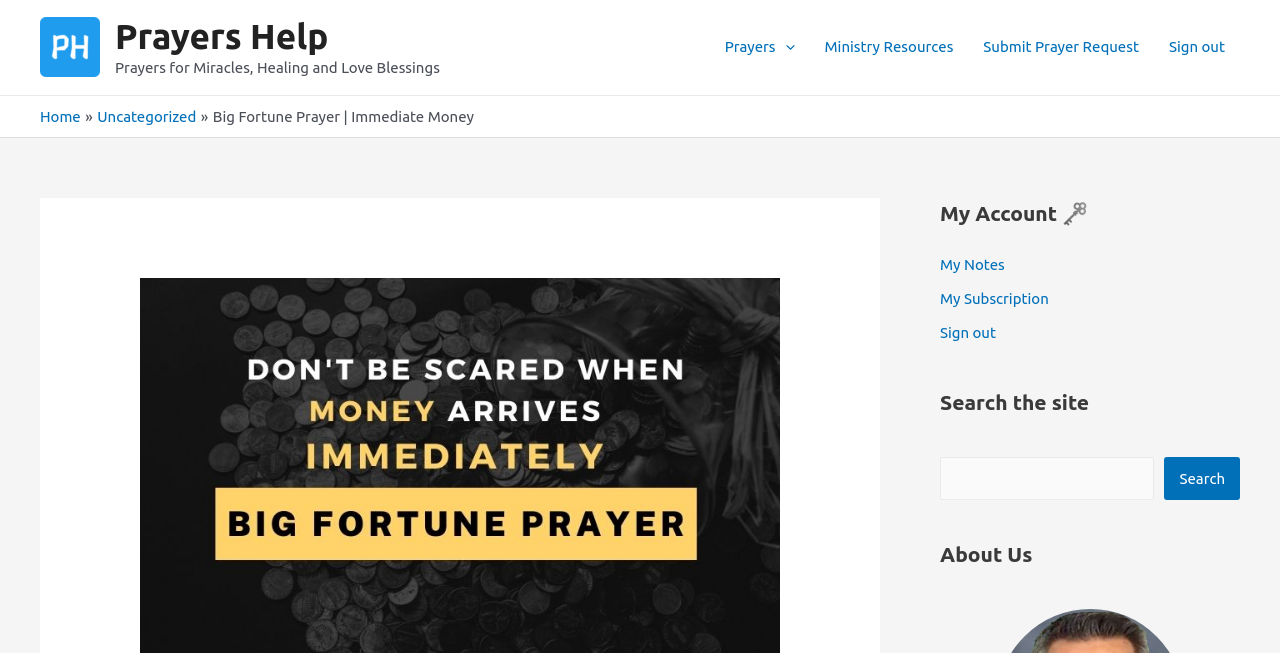Determine the bounding box coordinates for the region that must be clicked to execute the following instruction: "Search the site".

[0.734, 0.699, 0.969, 0.765]